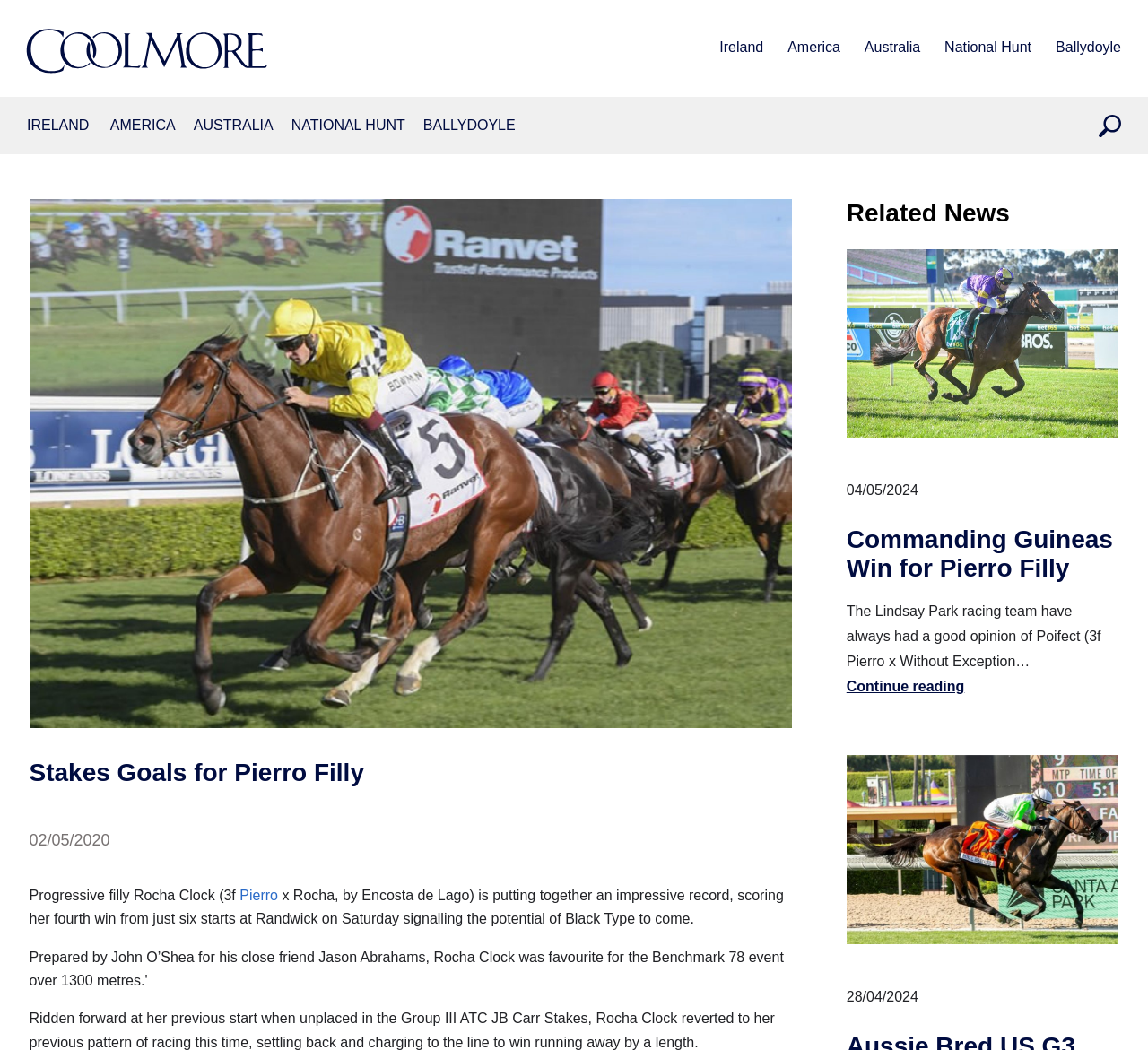Identify the bounding box coordinates necessary to click and complete the given instruction: "view Ballydoyle farm subpage".

[0.369, 0.107, 0.449, 0.134]